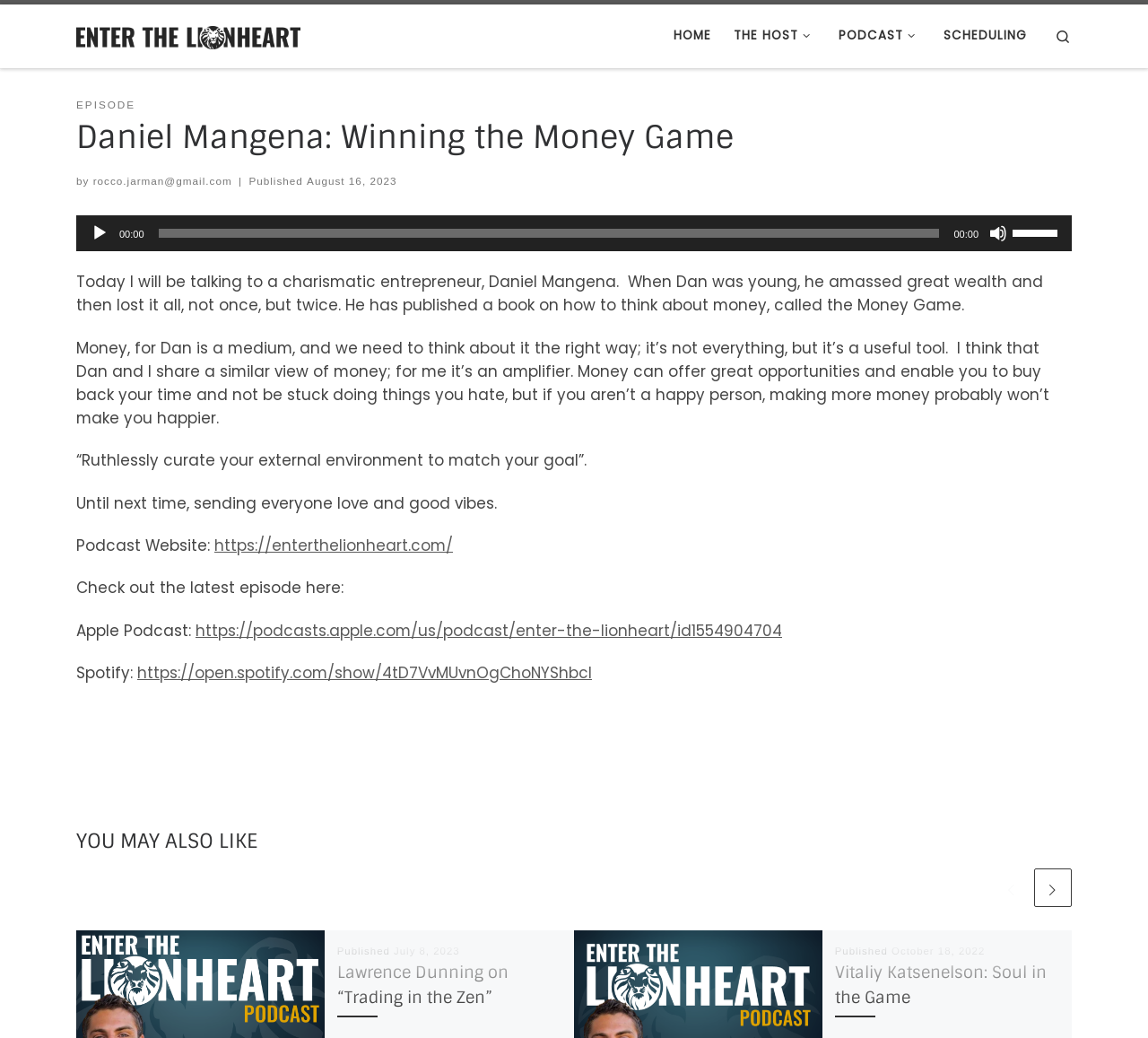Please find and report the primary heading text from the webpage.

Daniel Mangena: Winning the Money Game